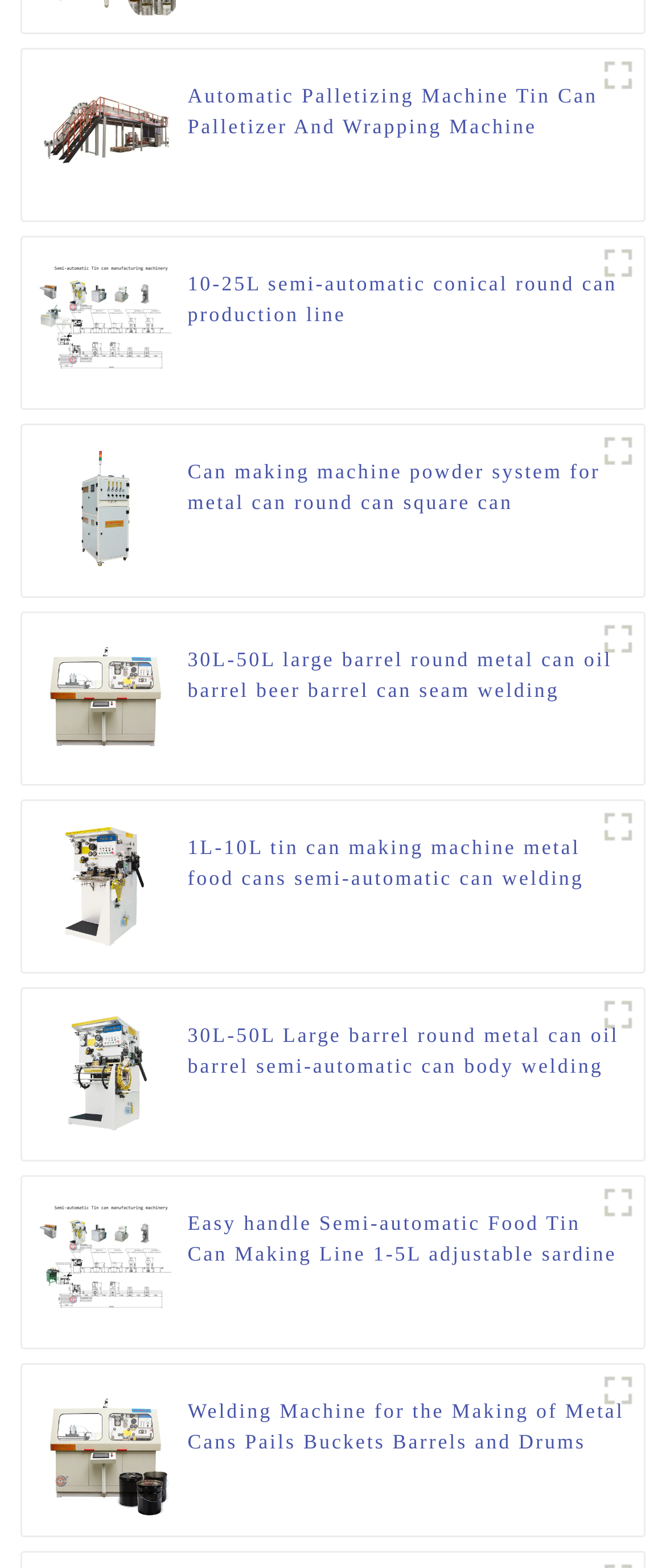Please identify the bounding box coordinates of the clickable element to fulfill the following instruction: "Click on Palletizing". The coordinates should be four float numbers between 0 and 1, i.e., [left, top, right, bottom].

[0.058, 0.078, 0.264, 0.093]